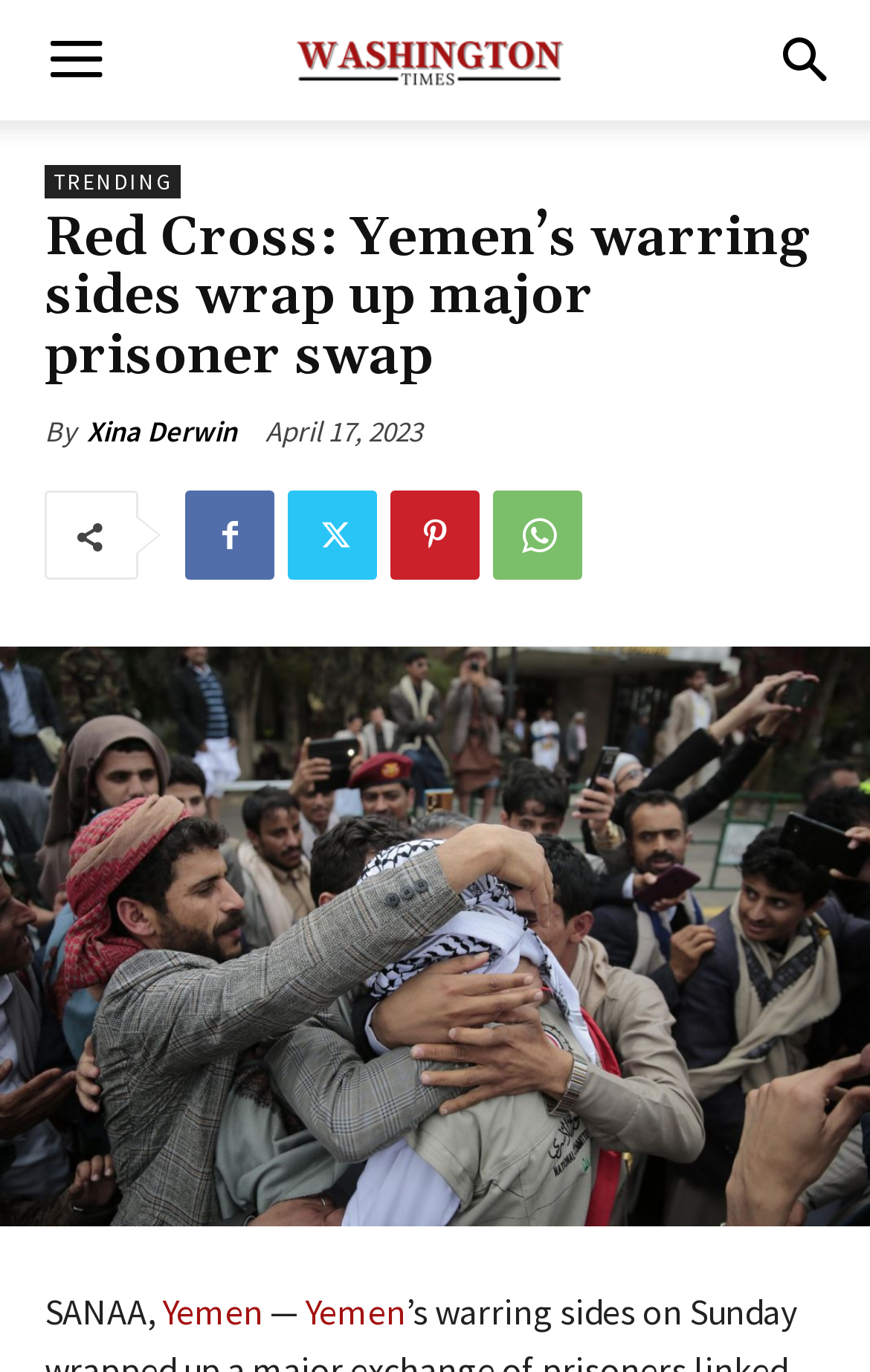Determine the bounding box coordinates for the clickable element required to fulfill the instruction: "View the article by Xina Derwin". Provide the coordinates as four float numbers between 0 and 1, i.e., [left, top, right, bottom].

[0.1, 0.299, 0.272, 0.332]